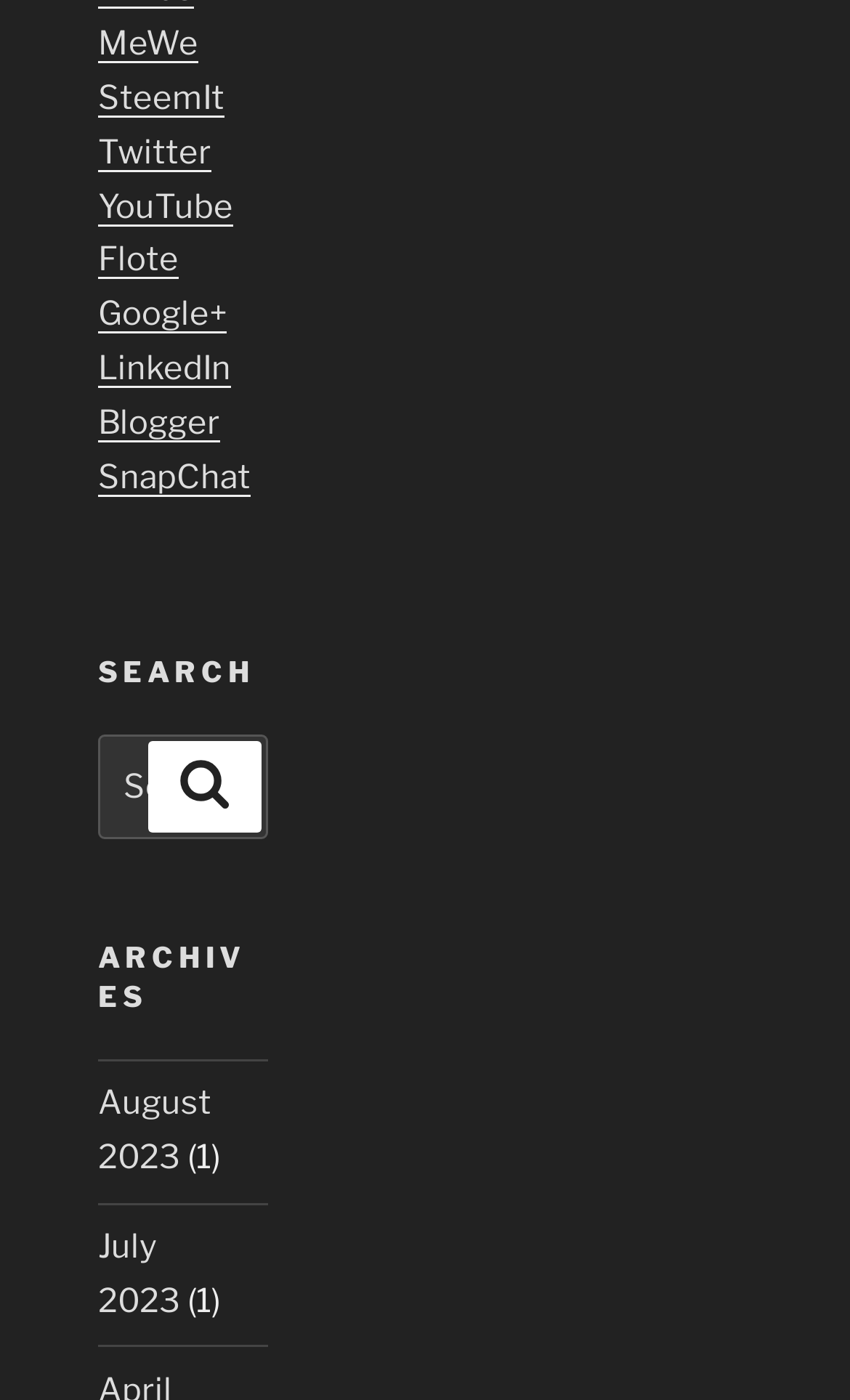Using the format (top-left x, top-left y, bottom-right x, bottom-right y), provide the bounding box coordinates for the described UI element. All values should be floating point numbers between 0 and 1: August 2023

[0.115, 0.774, 0.249, 0.841]